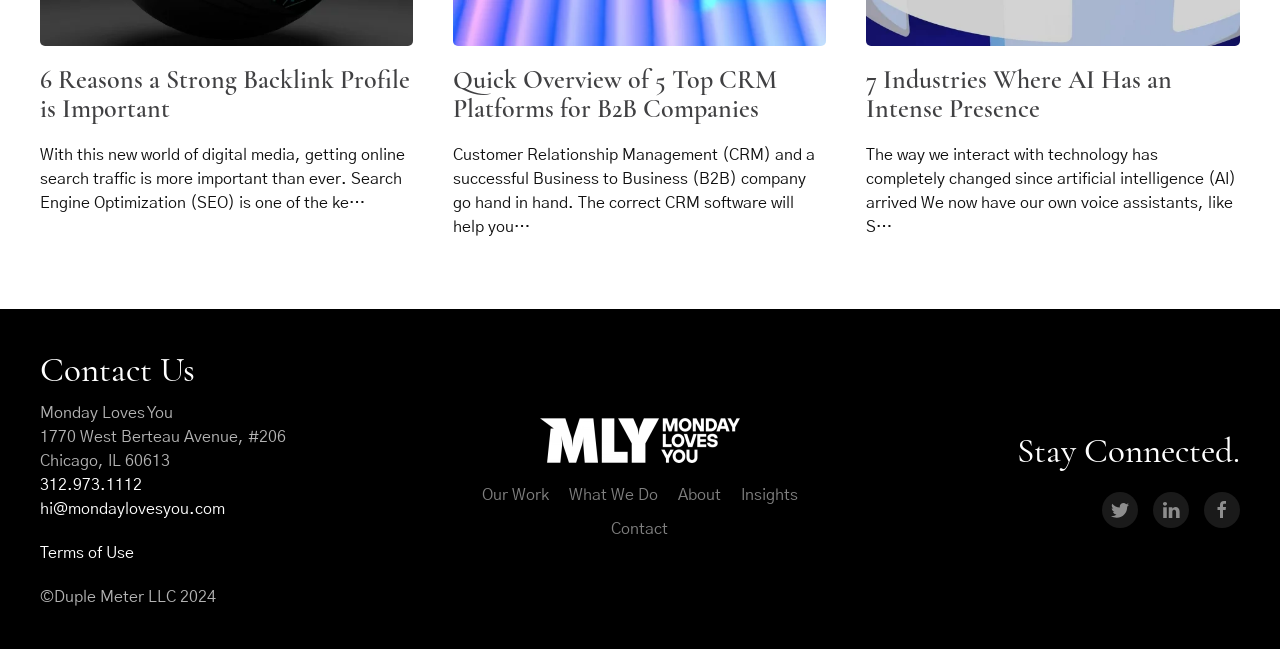Please provide the bounding box coordinates for the element that needs to be clicked to perform the instruction: "Send an email to 'hi@mondaylovesyou.com'". The coordinates must consist of four float numbers between 0 and 1, formatted as [left, top, right, bottom].

[0.031, 0.772, 0.176, 0.797]